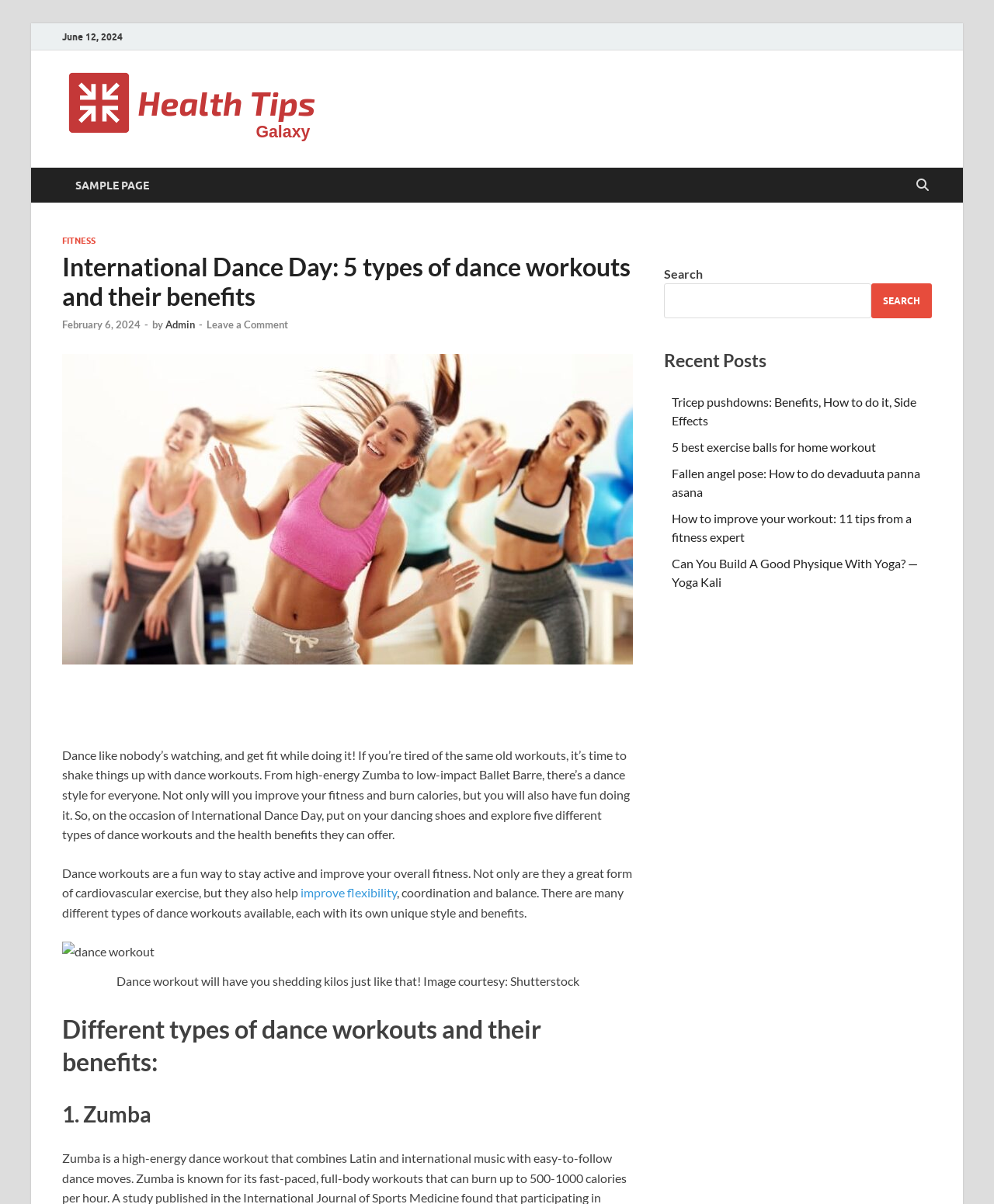Give a concise answer of one word or phrase to the question: 
What is the source of the image used in the article?

Shutterstock